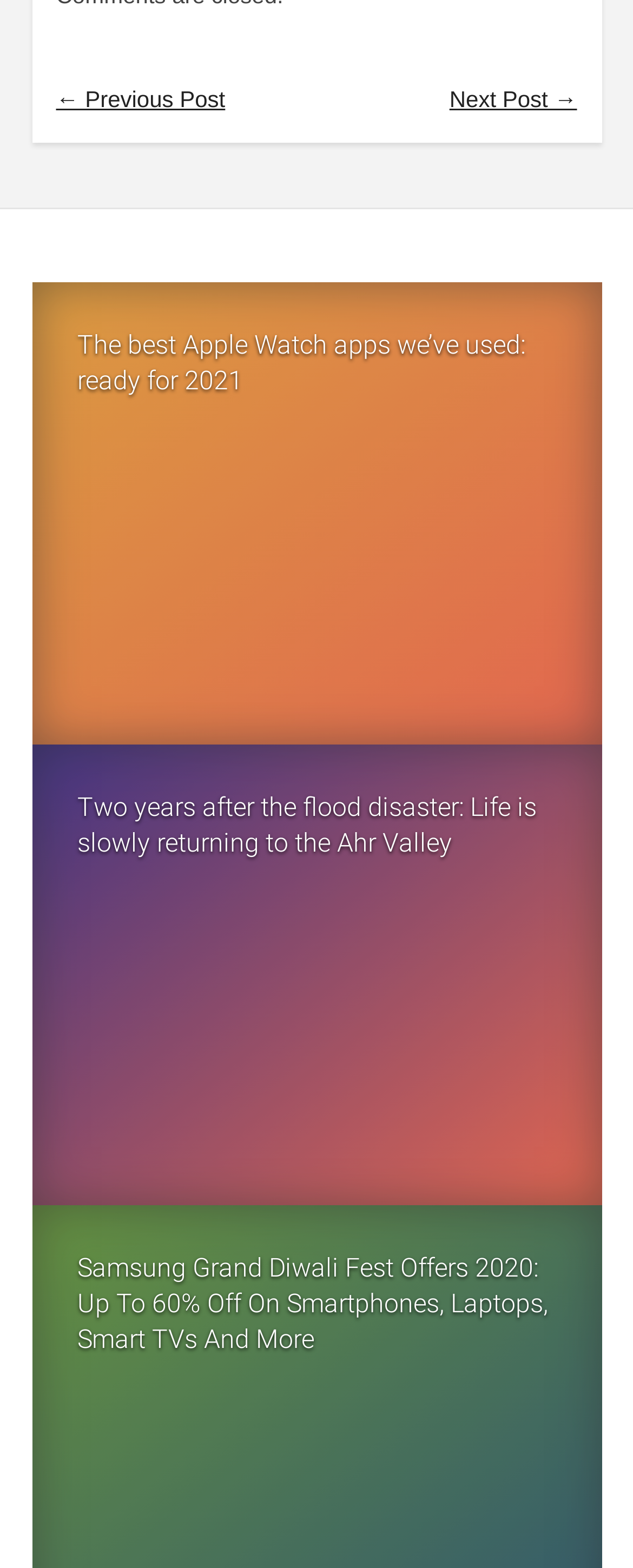Using the details in the image, give a detailed response to the question below:
What is the layout of the articles on the page?

Based on the bounding box coordinates, the two article elements have distinct y1 and y2 values, indicating that they are stacked vertically on the webpage, with the first article above the second article.